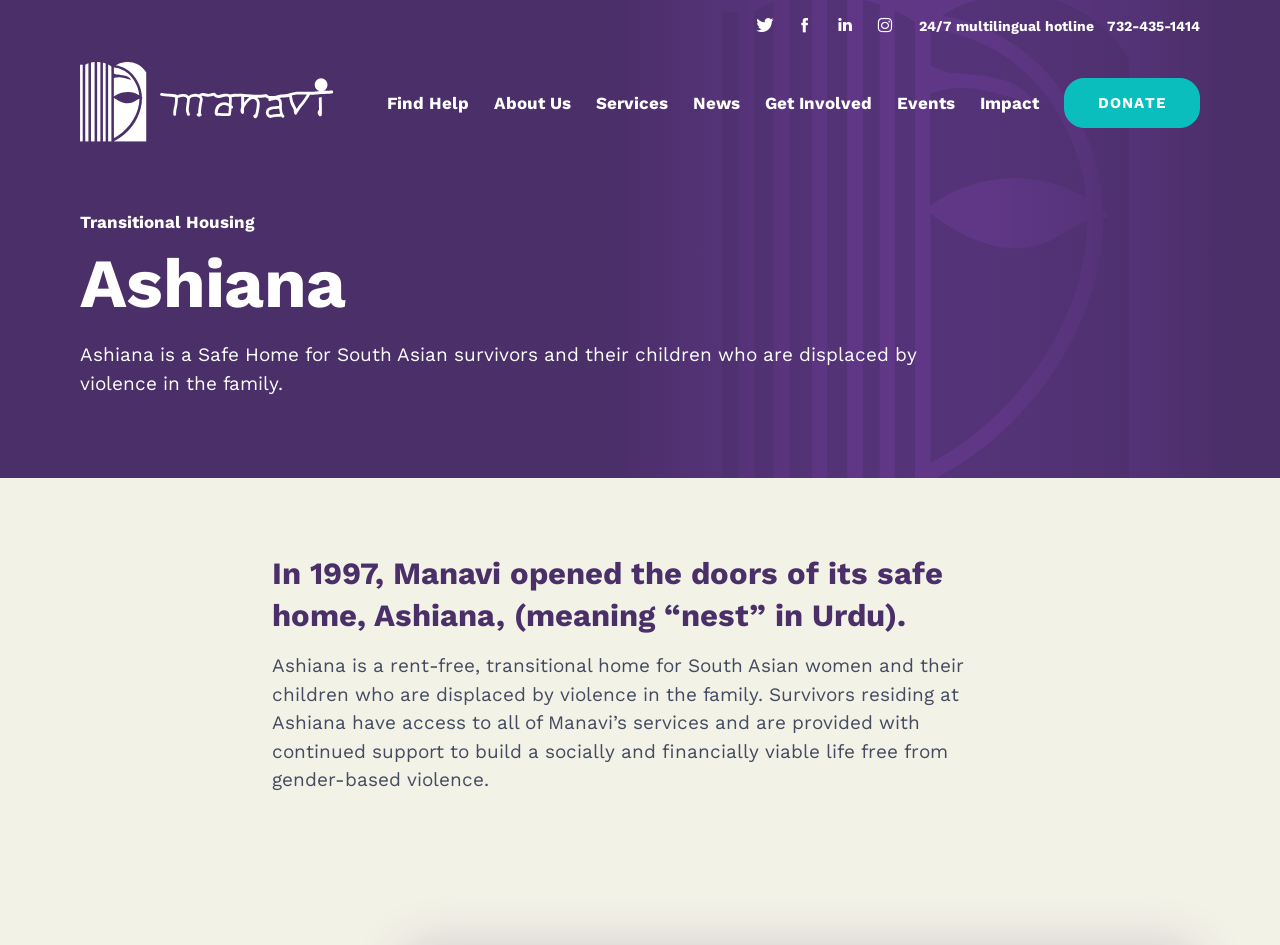Could you provide the bounding box coordinates for the portion of the screen to click to complete this instruction: "Get information about Transitional Housing (Ashiana)"?

[0.483, 0.221, 0.668, 0.242]